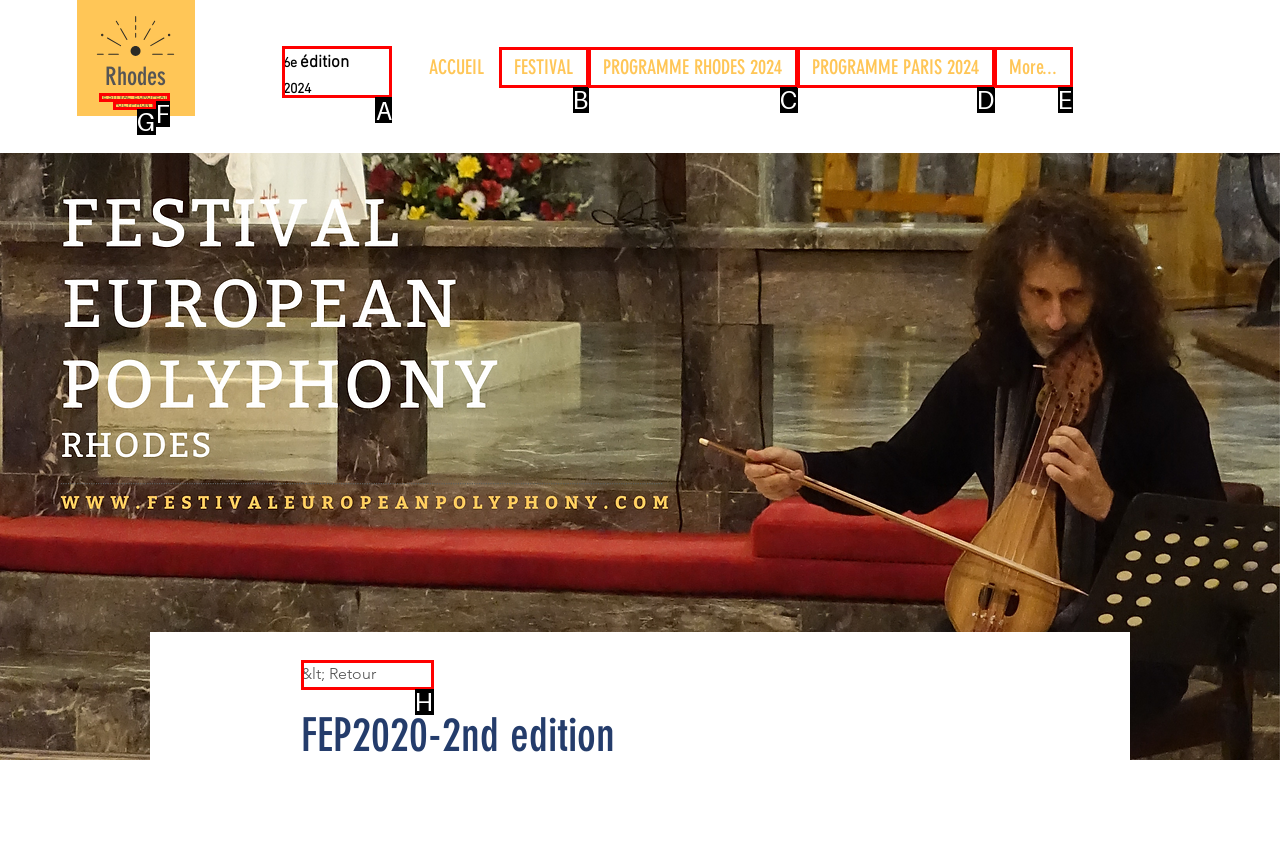Determine which HTML element I should select to execute the task: Check 6e édition 2024
Reply with the corresponding option's letter from the given choices directly.

A